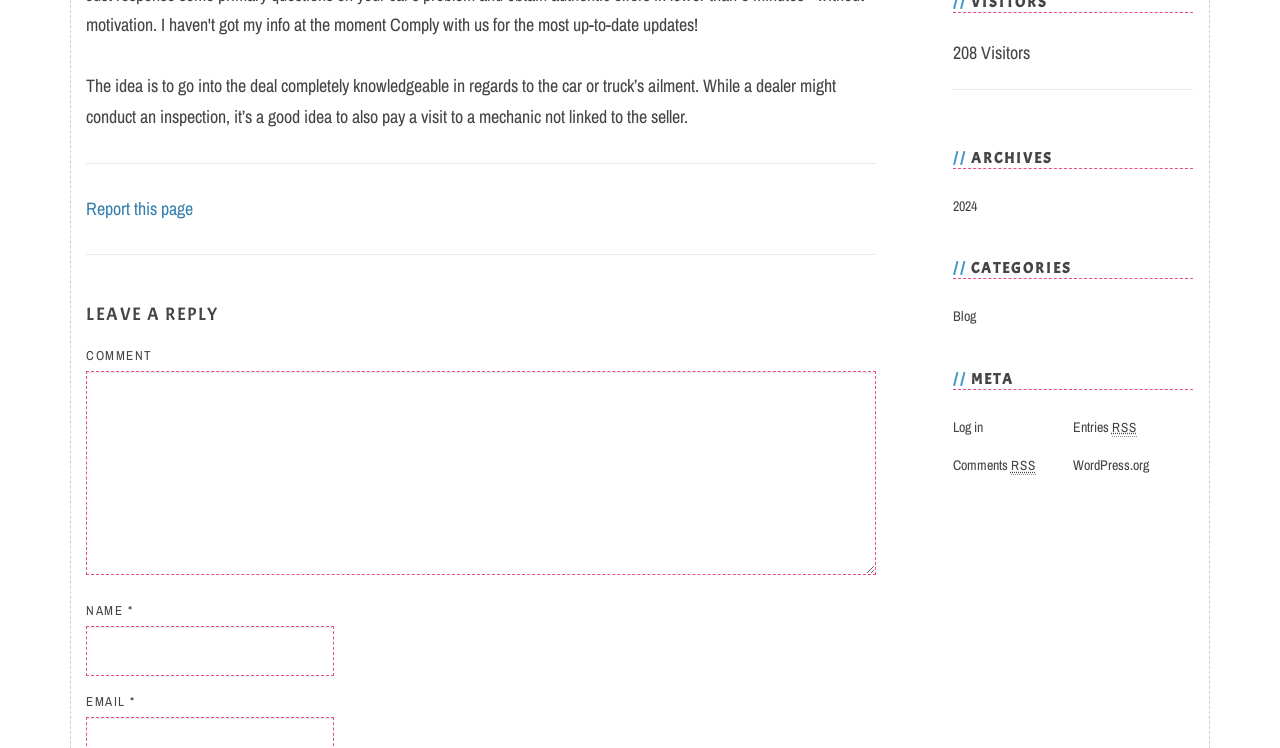What is the purpose of the 'Report this page' link?
From the image, respond using a single word or phrase.

To report issues